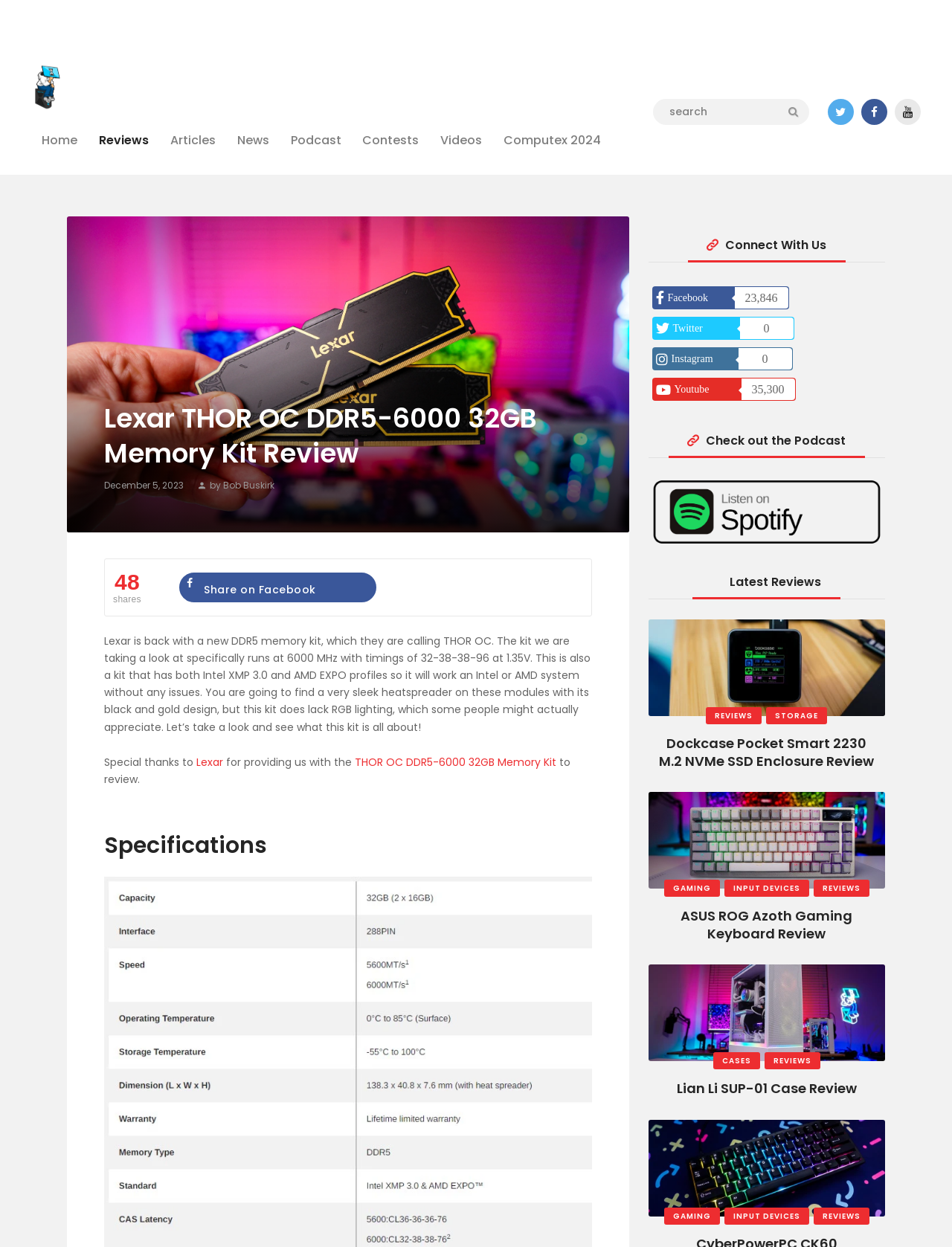What is the speed of the memory kit?
Using the visual information from the image, give a one-word or short-phrase answer.

6000 MHz